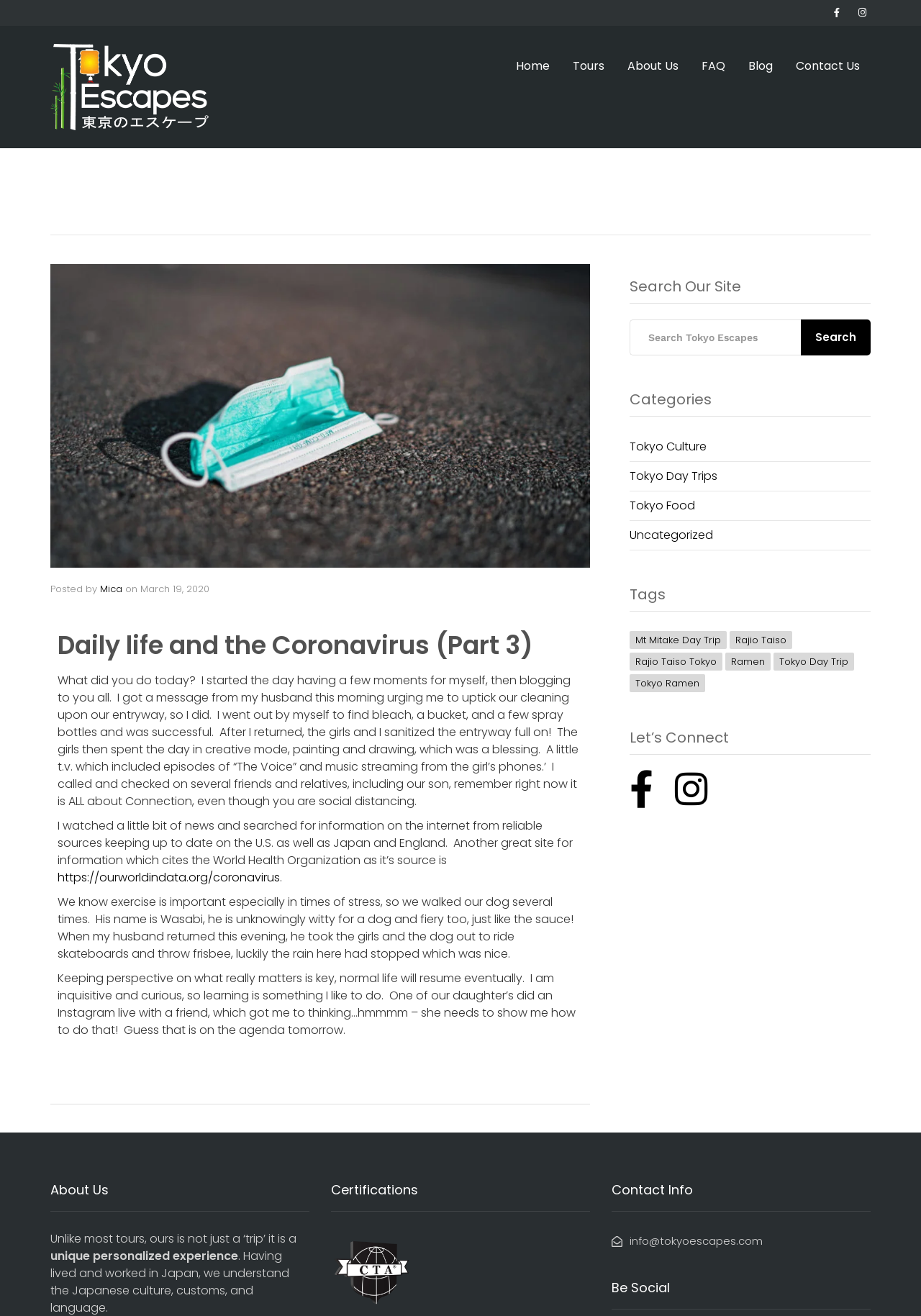Please locate the bounding box coordinates of the element that should be clicked to achieve the given instruction: "Search for something on the website".

[0.684, 0.243, 0.87, 0.27]